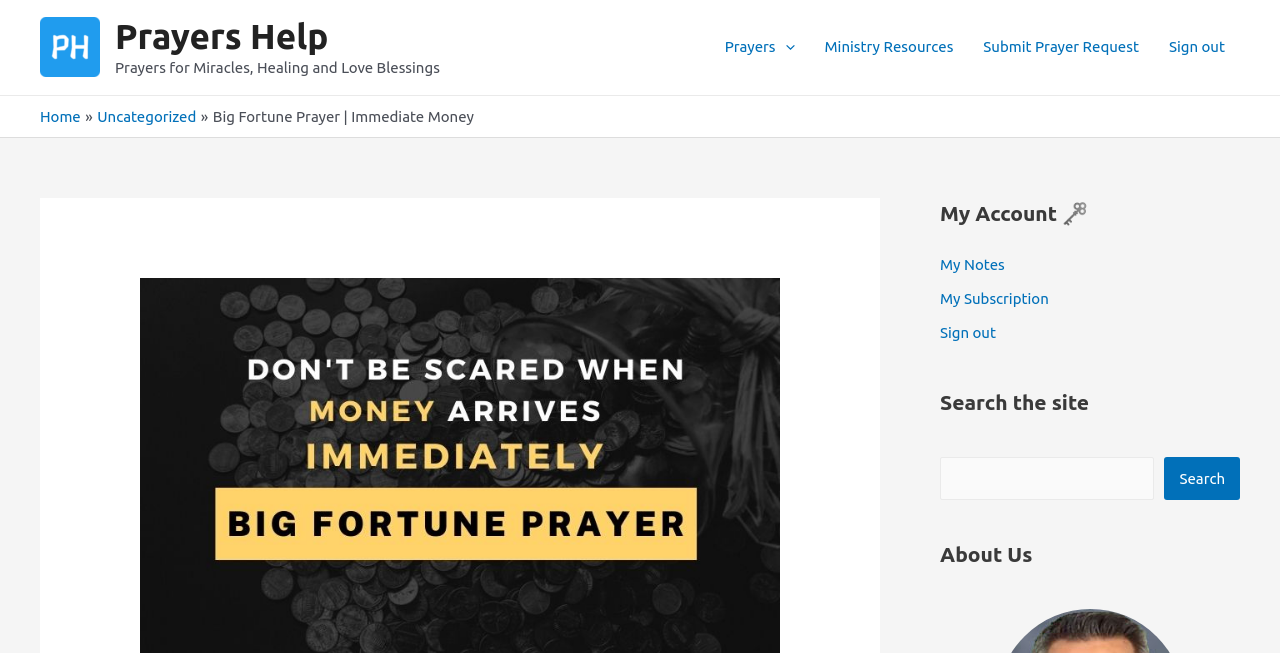Pinpoint the bounding box coordinates of the clickable area needed to execute the instruction: "Click on the 'Prayers Help' link". The coordinates should be specified as four float numbers between 0 and 1, i.e., [left, top, right, bottom].

[0.031, 0.057, 0.078, 0.083]